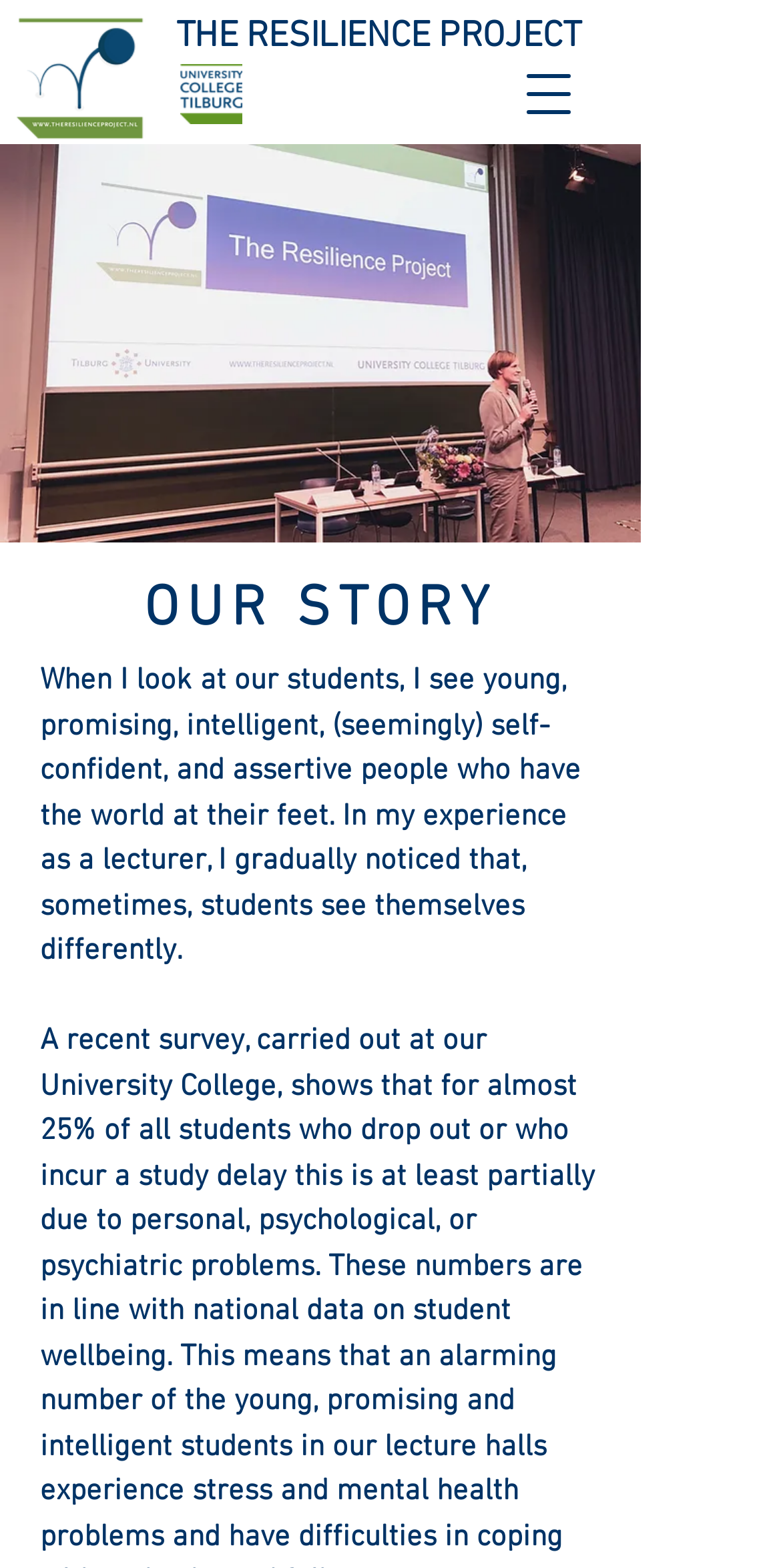Provide the bounding box coordinates of the HTML element described by the text: "THE RESILIENCE PROJECT". The coordinates should be in the format [left, top, right, bottom] with values between 0 and 1.

[0.226, 0.01, 0.744, 0.037]